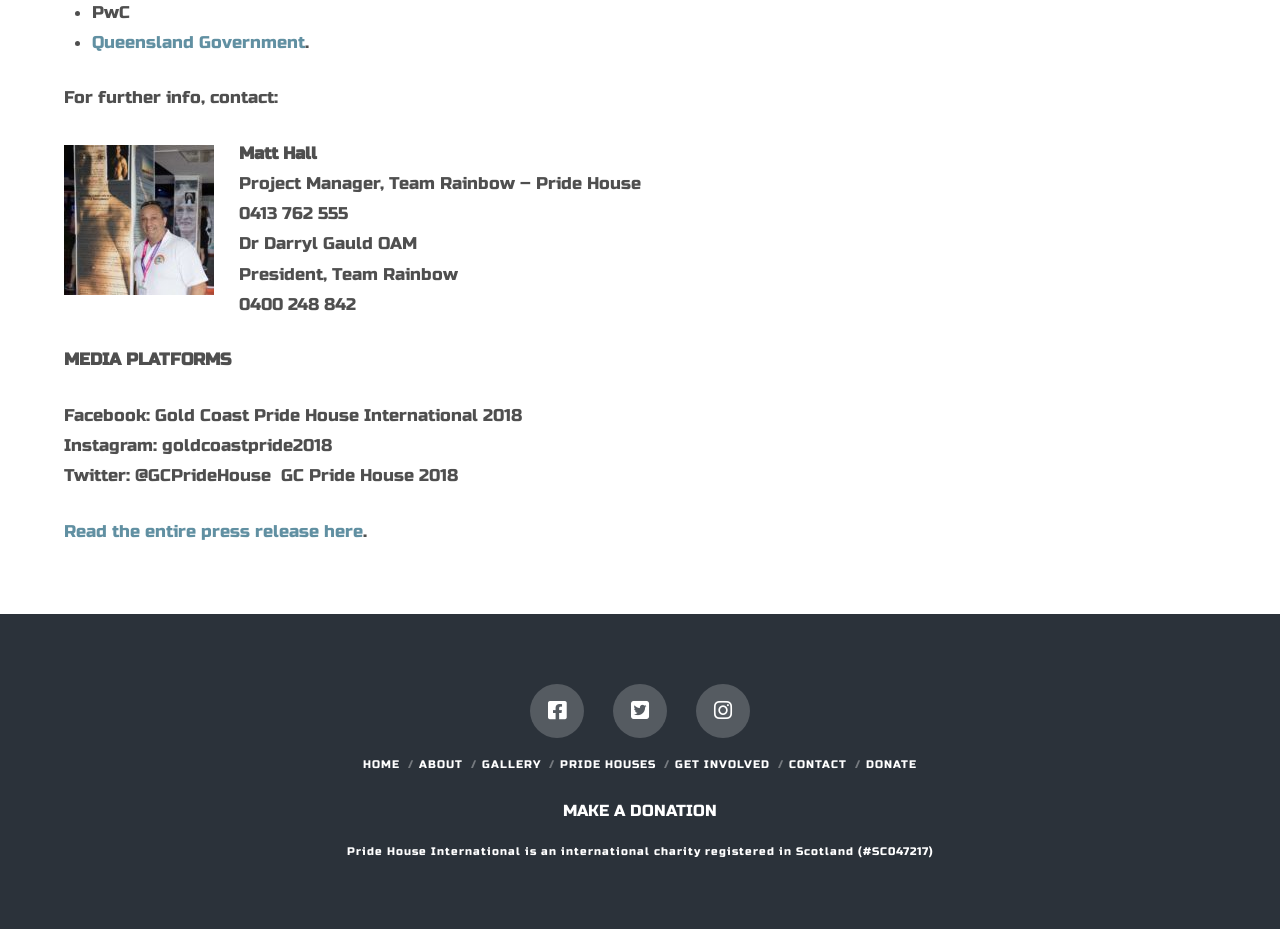Show the bounding box coordinates for the HTML element described as: "Pride Houses".

[0.438, 0.816, 0.512, 0.83]